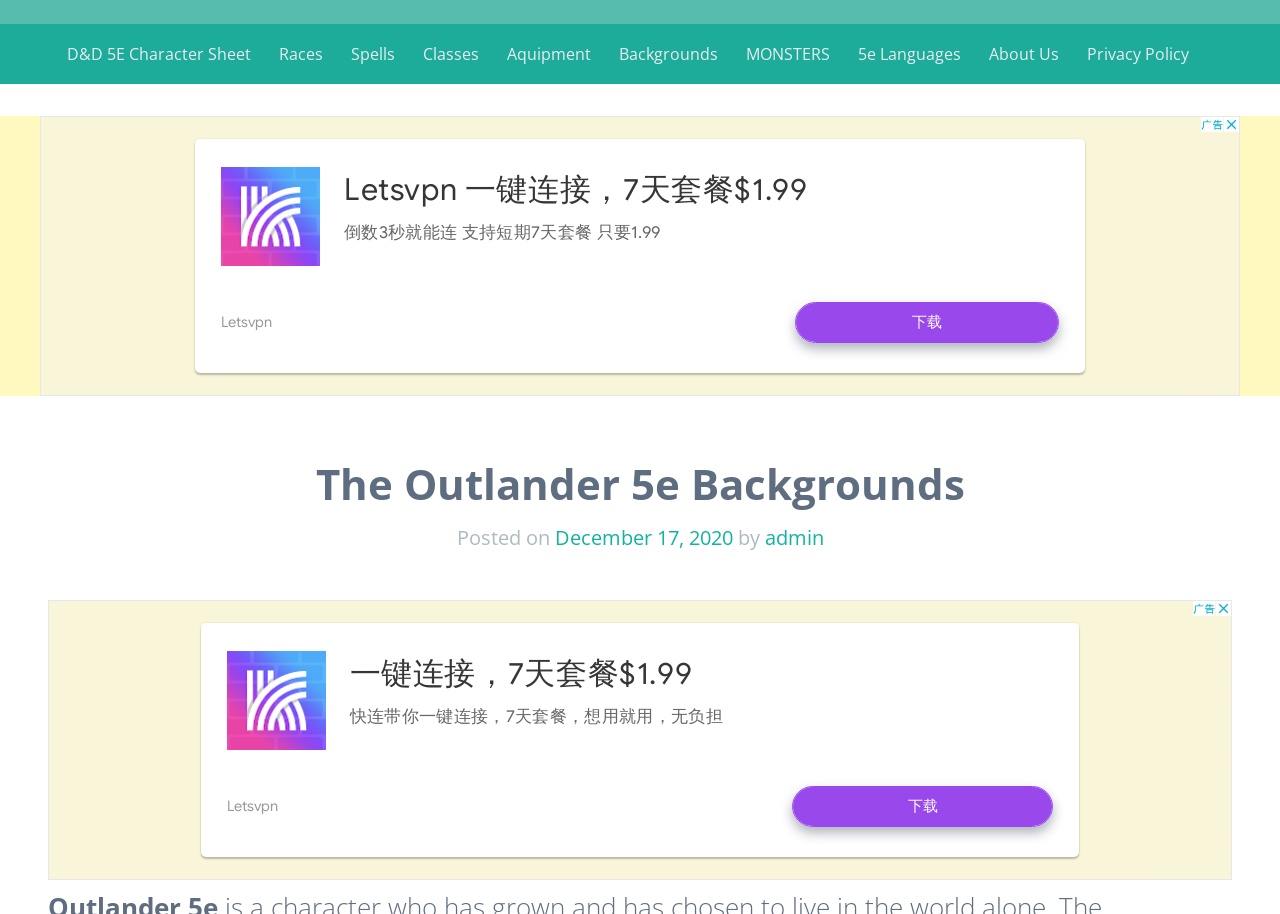Use a single word or phrase to answer the question: What is the name of the game guide?

Dungeons And Dragons Game Guide